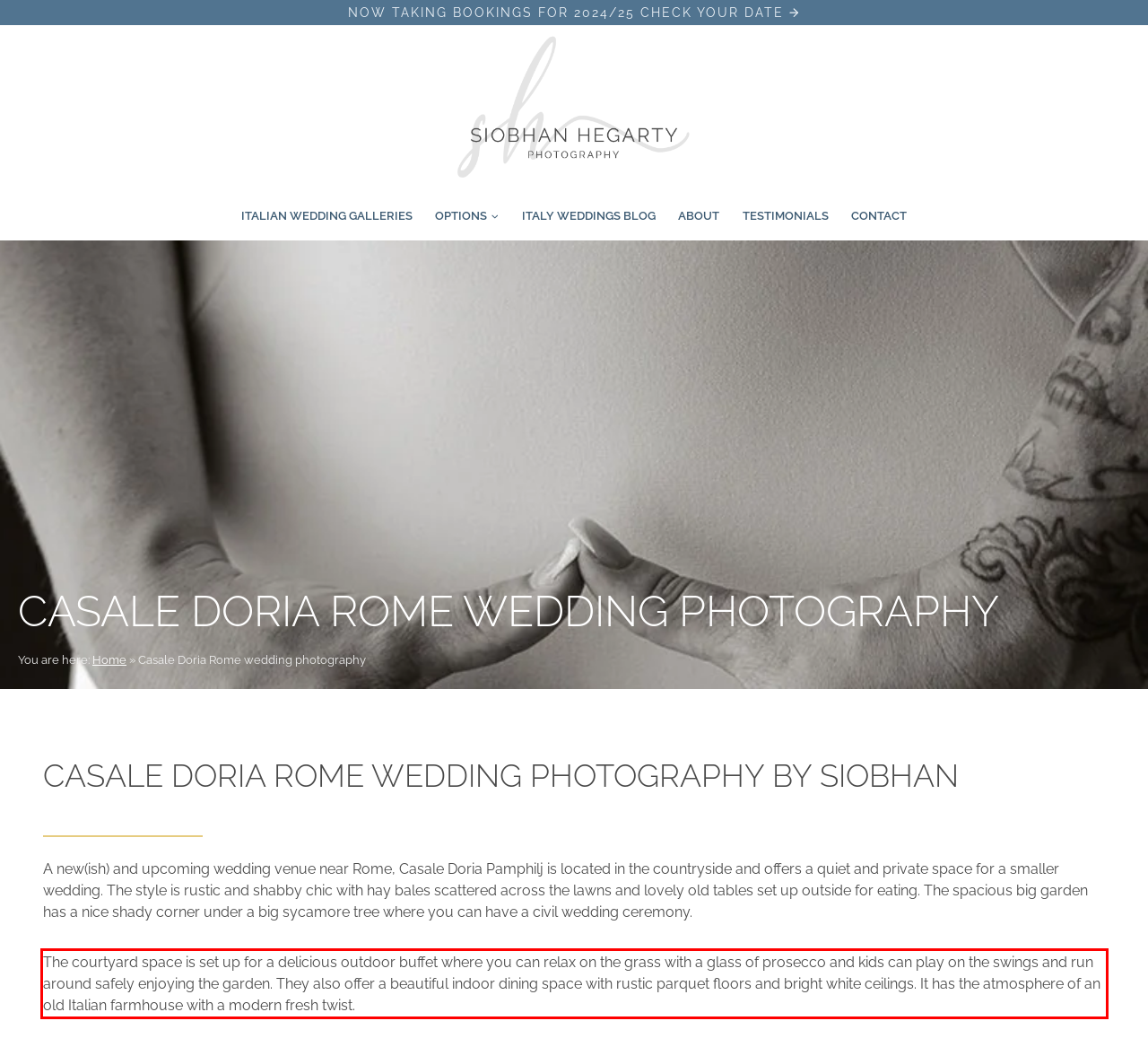Look at the screenshot of the webpage, locate the red rectangle bounding box, and generate the text content that it contains.

The courtyard space is set up for a delicious outdoor buffet where you can relax on the grass with a glass of prosecco and kids can play on the swings and run around safely enjoying the garden. They also offer a beautiful indoor dining space with rustic parquet floors and bright white ceilings. It has the atmosphere of an old Italian farmhouse with a modern fresh twist.